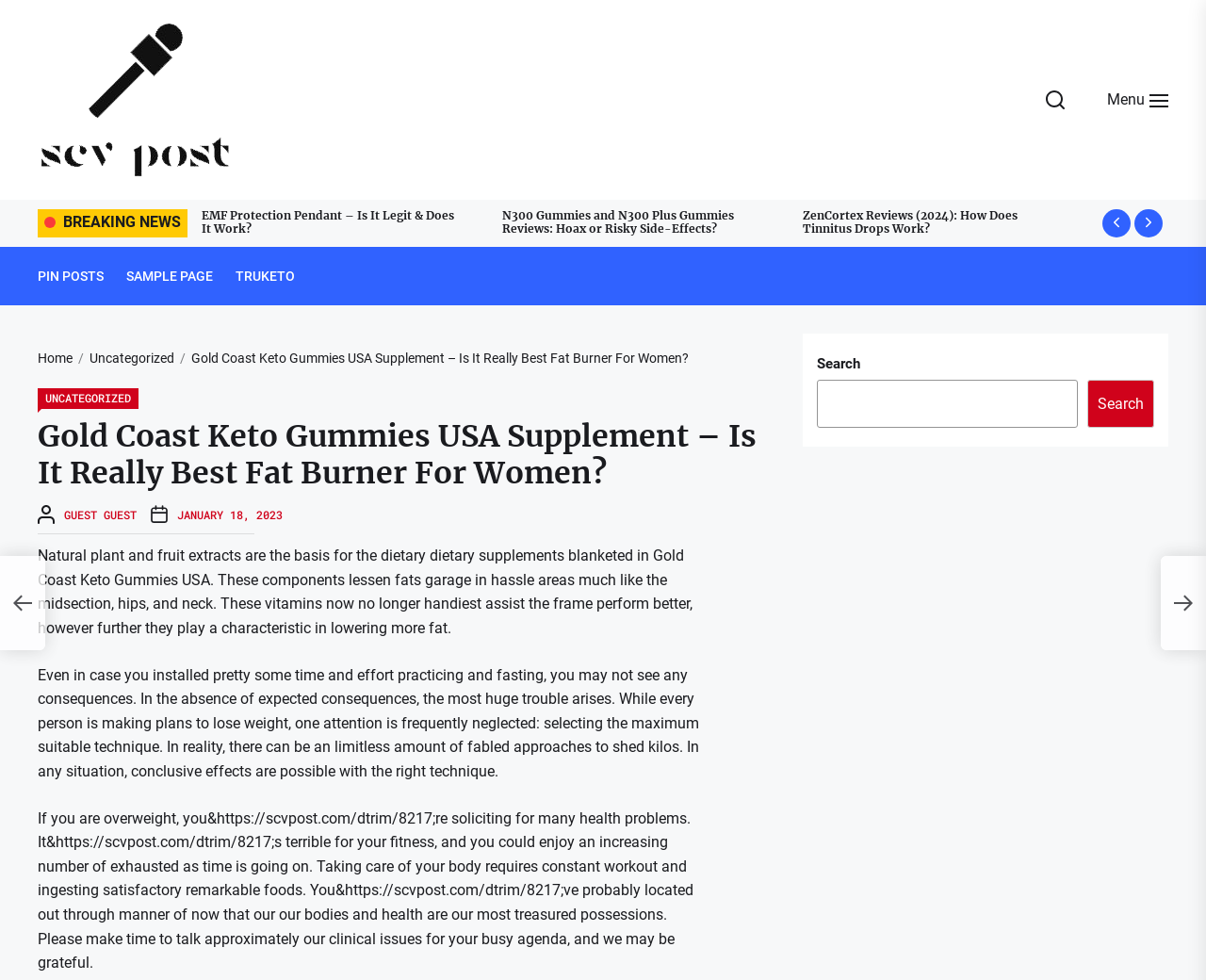What is the text of the first article heading?
Look at the image and respond with a one-word or short phrase answer.

N300 Gummies and N300 Plus Gummies Reviews: Hoax or Risky Side-Effects?